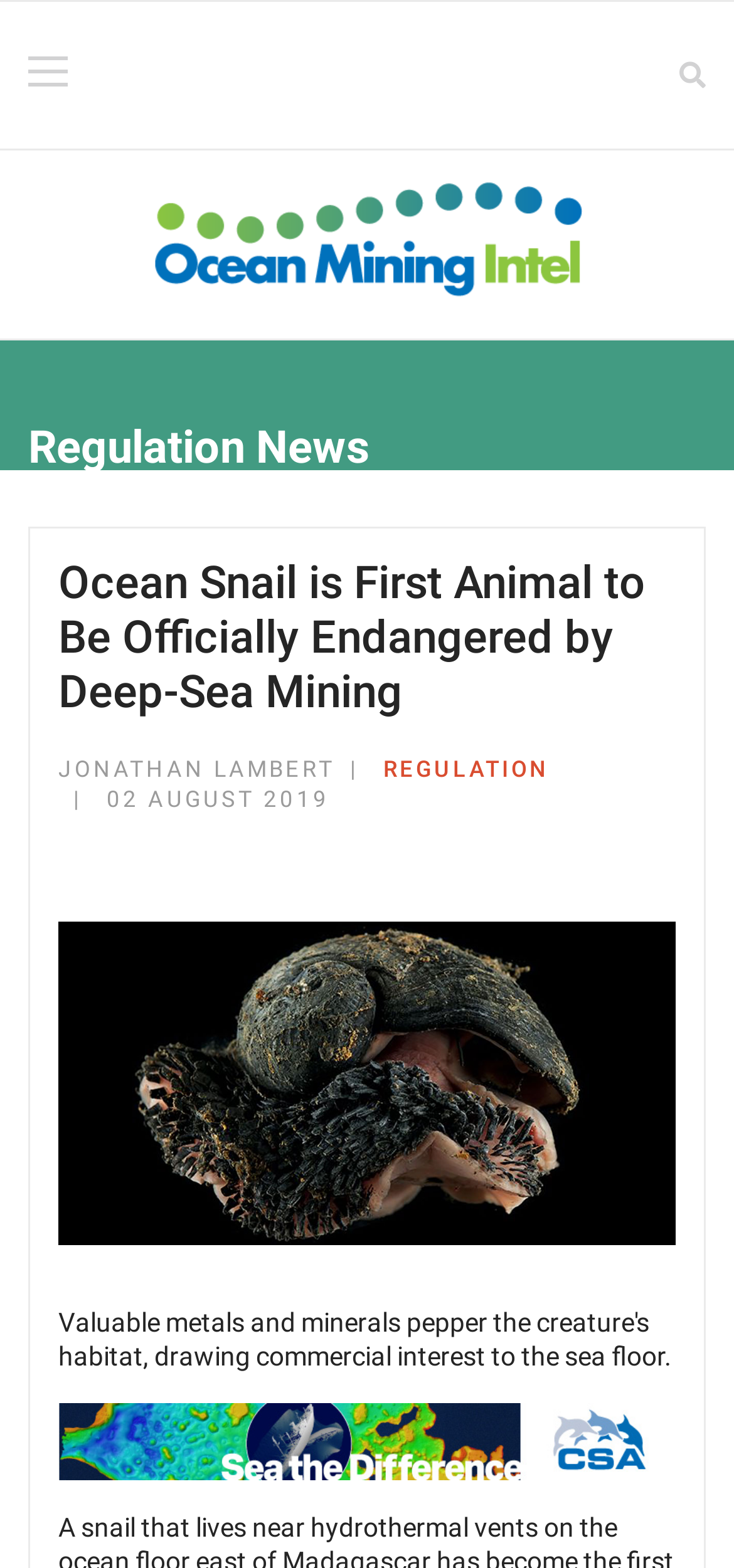When was this article published? Using the information from the screenshot, answer with a single word or phrase.

02 August 2019